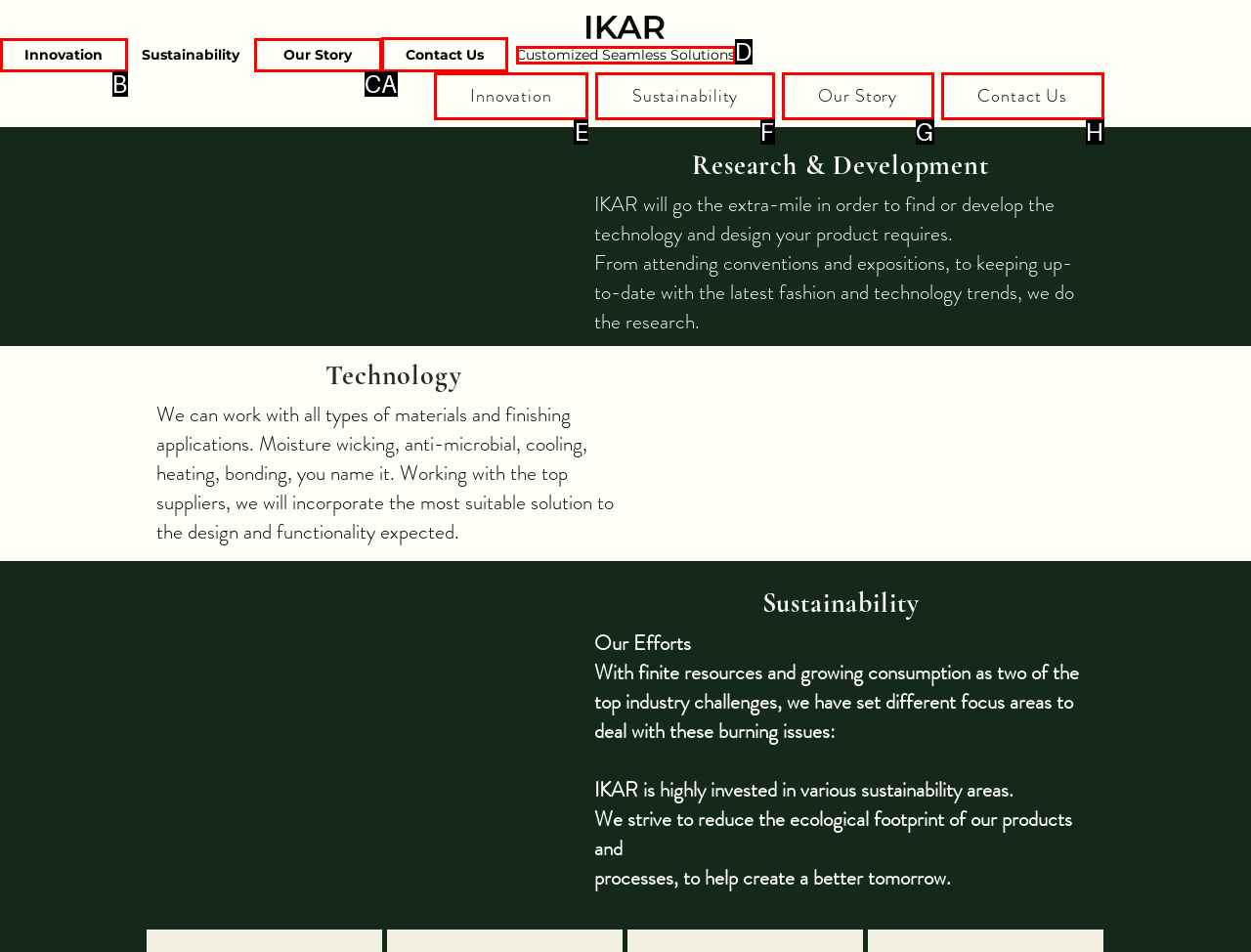Identify the correct option to click in order to accomplish the task: Click on Contact Us link Provide your answer with the letter of the selected choice.

A